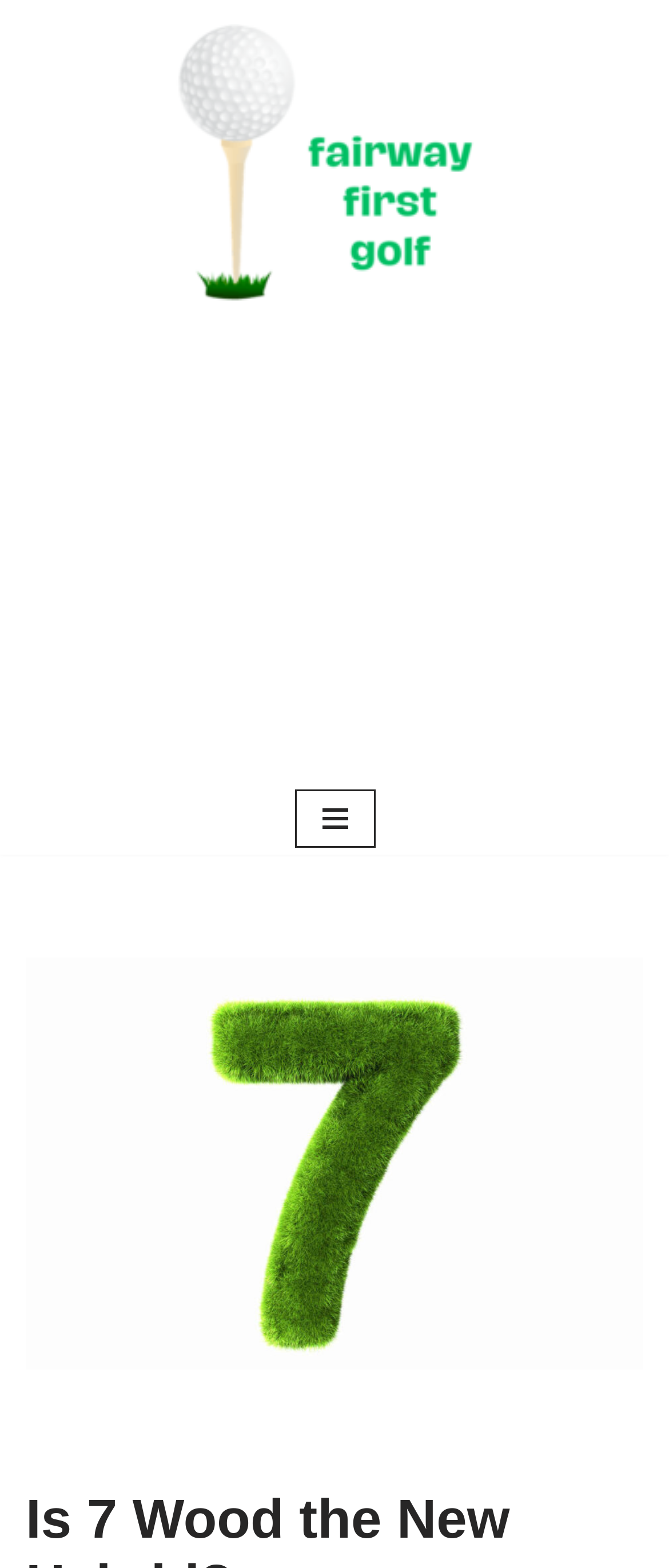Given the following UI element description: "Navigation Menu", find the bounding box coordinates in the webpage screenshot.

[0.44, 0.215, 0.56, 0.252]